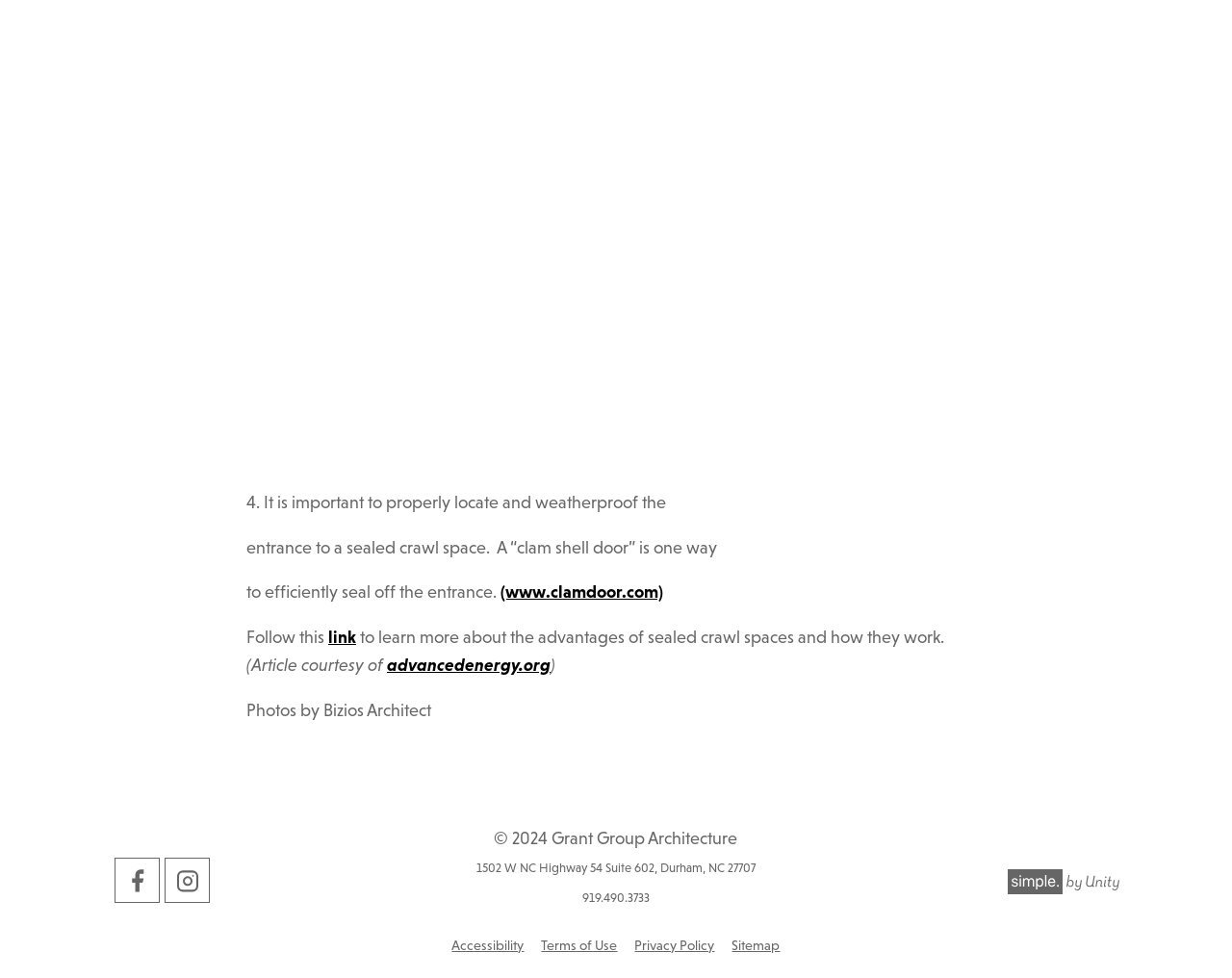Please provide the bounding box coordinates for the element that needs to be clicked to perform the instruction: "view the accessibility page". The coordinates must consist of four float numbers between 0 and 1, formatted as [left, top, right, bottom].

[0.367, 0.959, 0.425, 0.974]